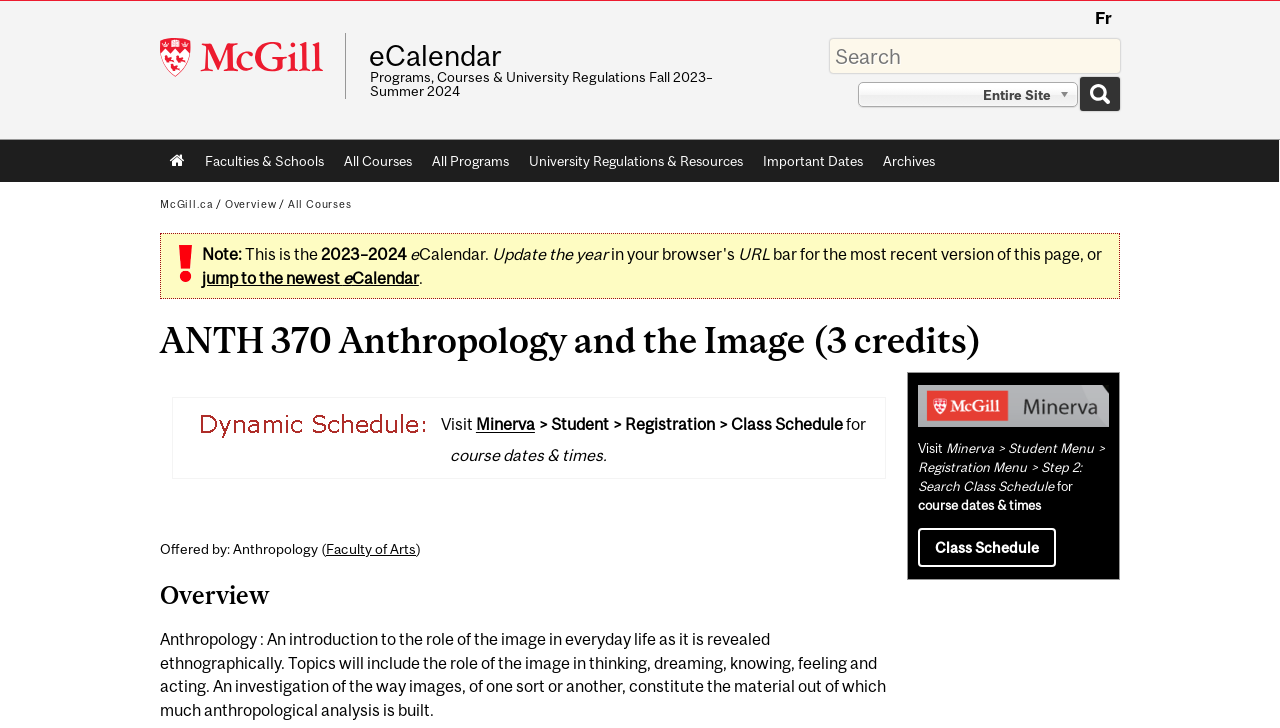Locate the bounding box of the UI element based on this description: "Faculties & Schools »". Provide four float numbers between 0 and 1 as [left, top, right, bottom].

[0.152, 0.192, 0.261, 0.25]